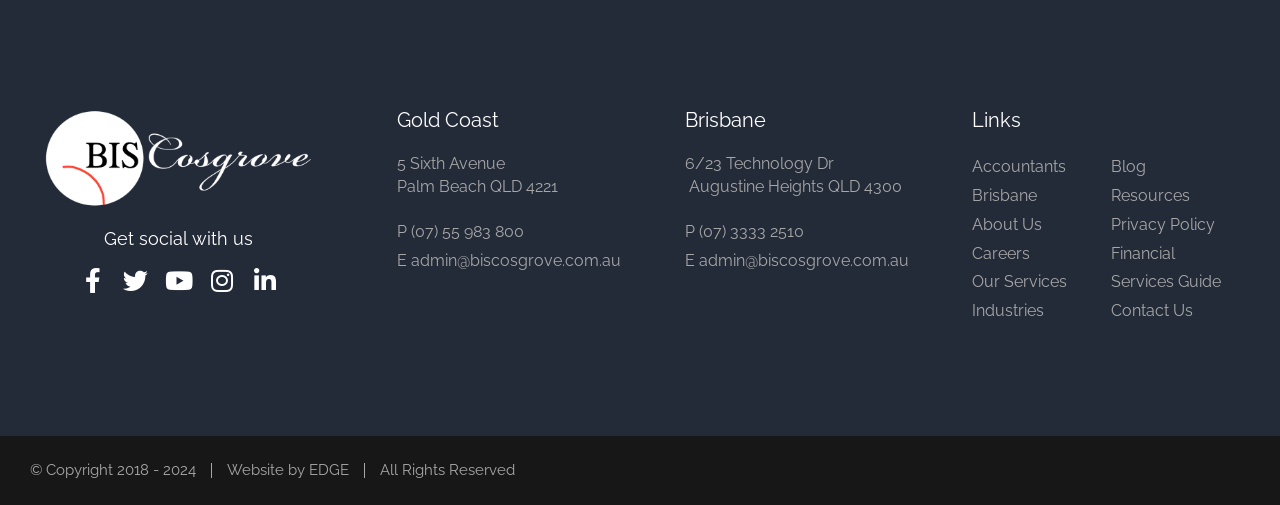How many links are there under the 'Links' heading? Observe the screenshot and provide a one-word or short phrase answer.

9